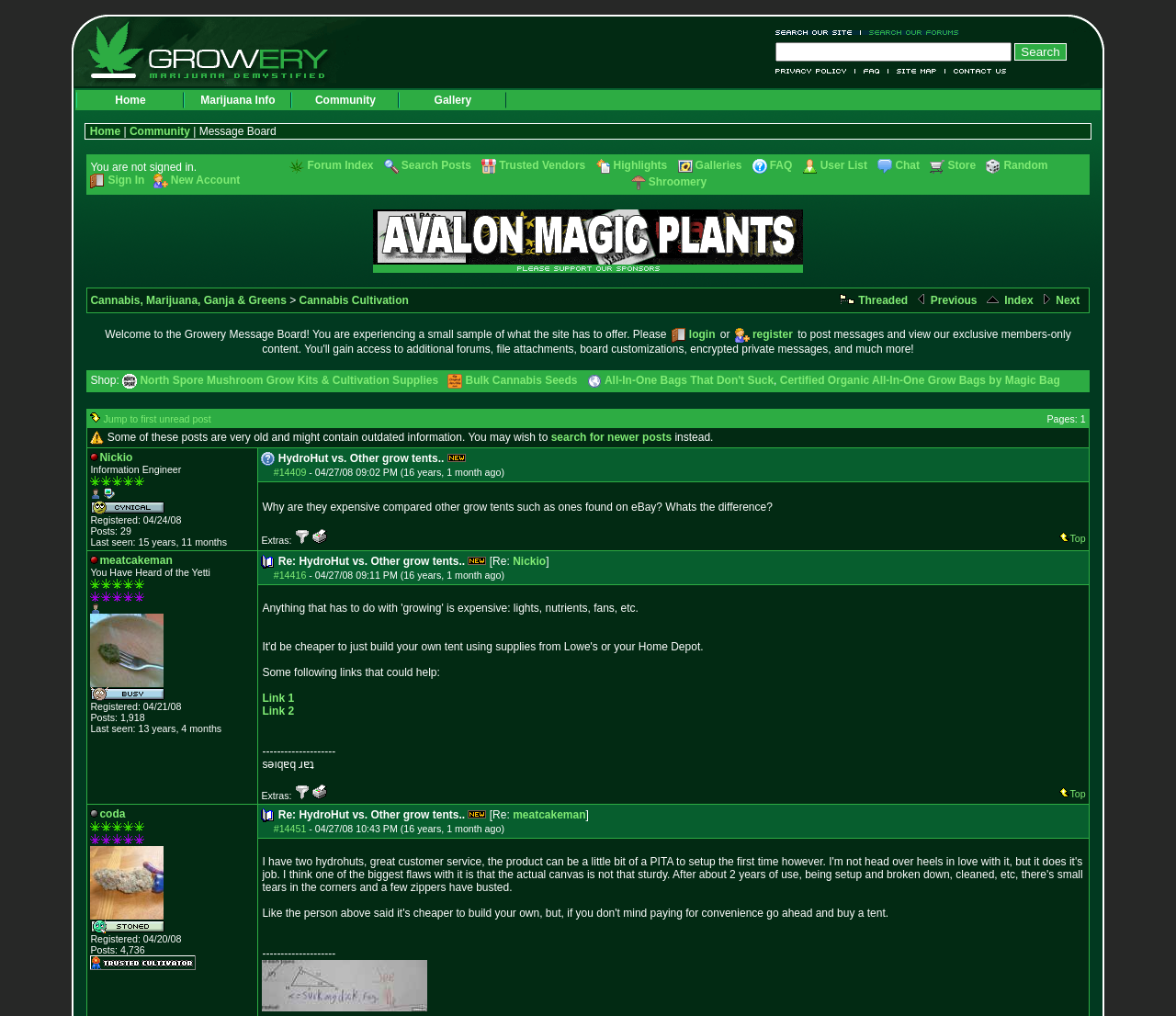What is the name of this message board?
Use the screenshot to answer the question with a single word or phrase.

Growery Message Board